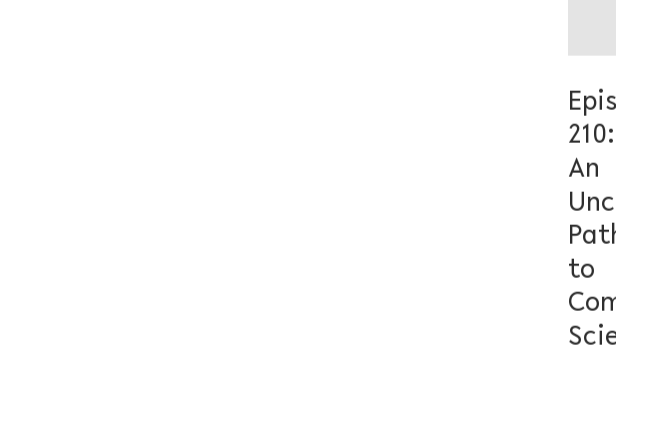Is this episode part of a larger series?
Based on the screenshot, give a detailed explanation to answer the question.

The caption implies that this episode is part of a larger series that explores diverse experiences and perspectives in the tech industry, showcasing the importance of varied paths leading to success in computer science. This suggests that there are other episodes that share a similar theme or focus.